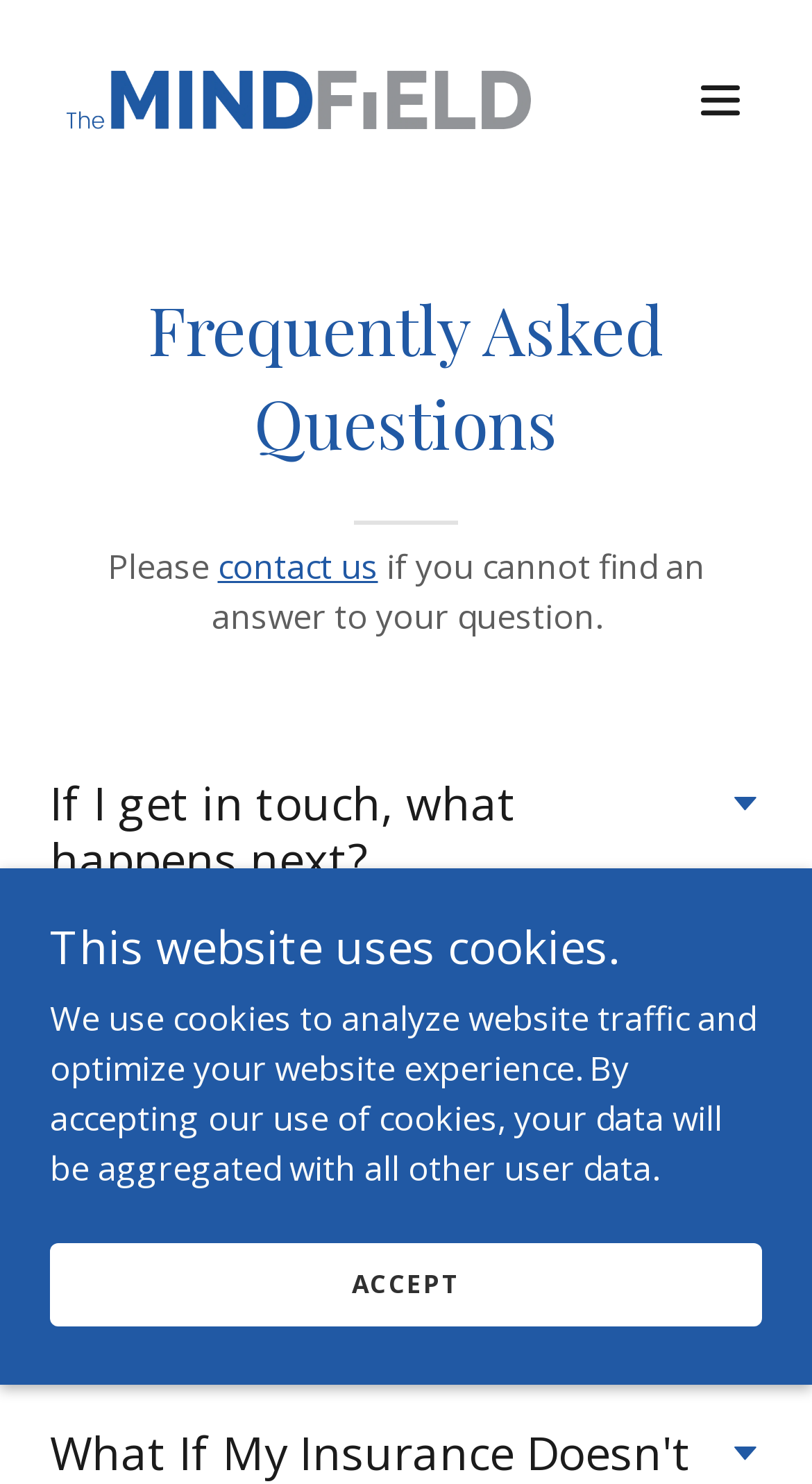Answer the question below with a single word or a brief phrase: 
Is the hamburger site navigation icon expanded?

No